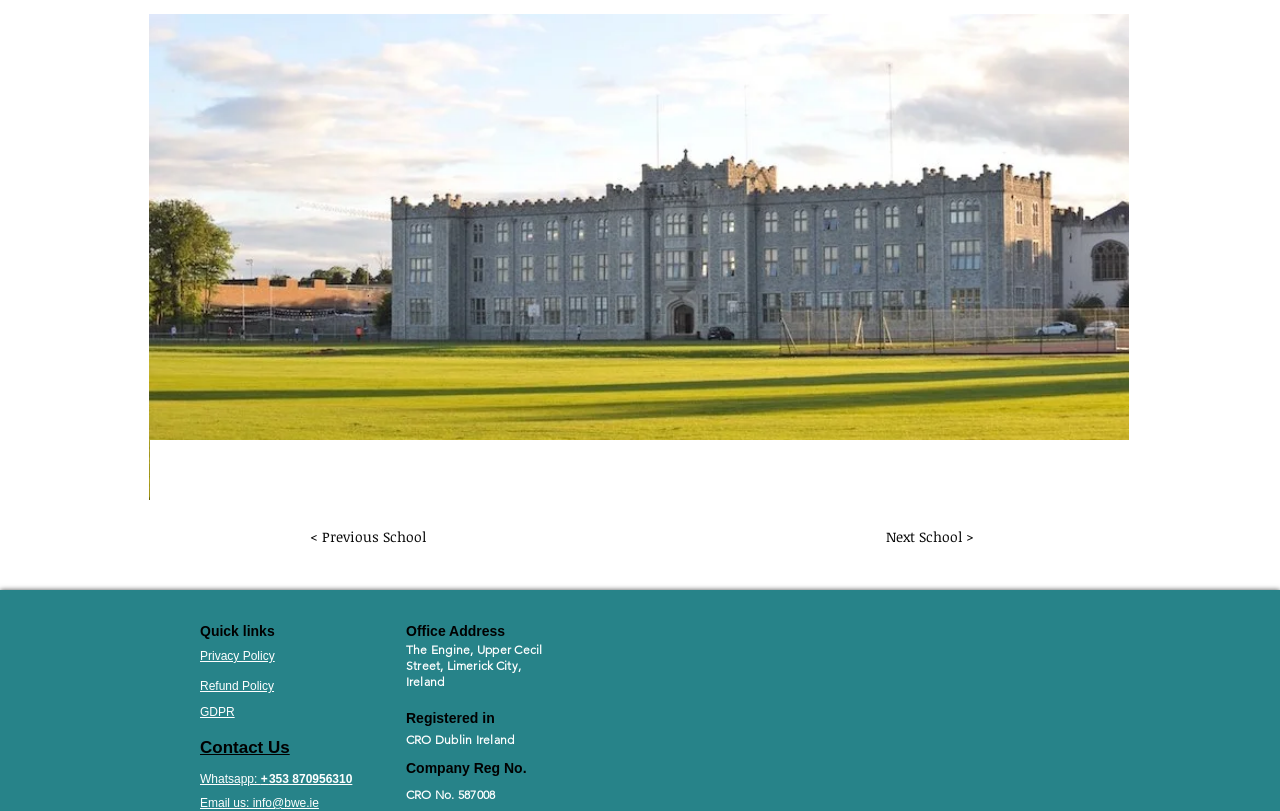Provide a brief response in the form of a single word or phrase:
What is the purpose of the buttons with no text?

Navigation